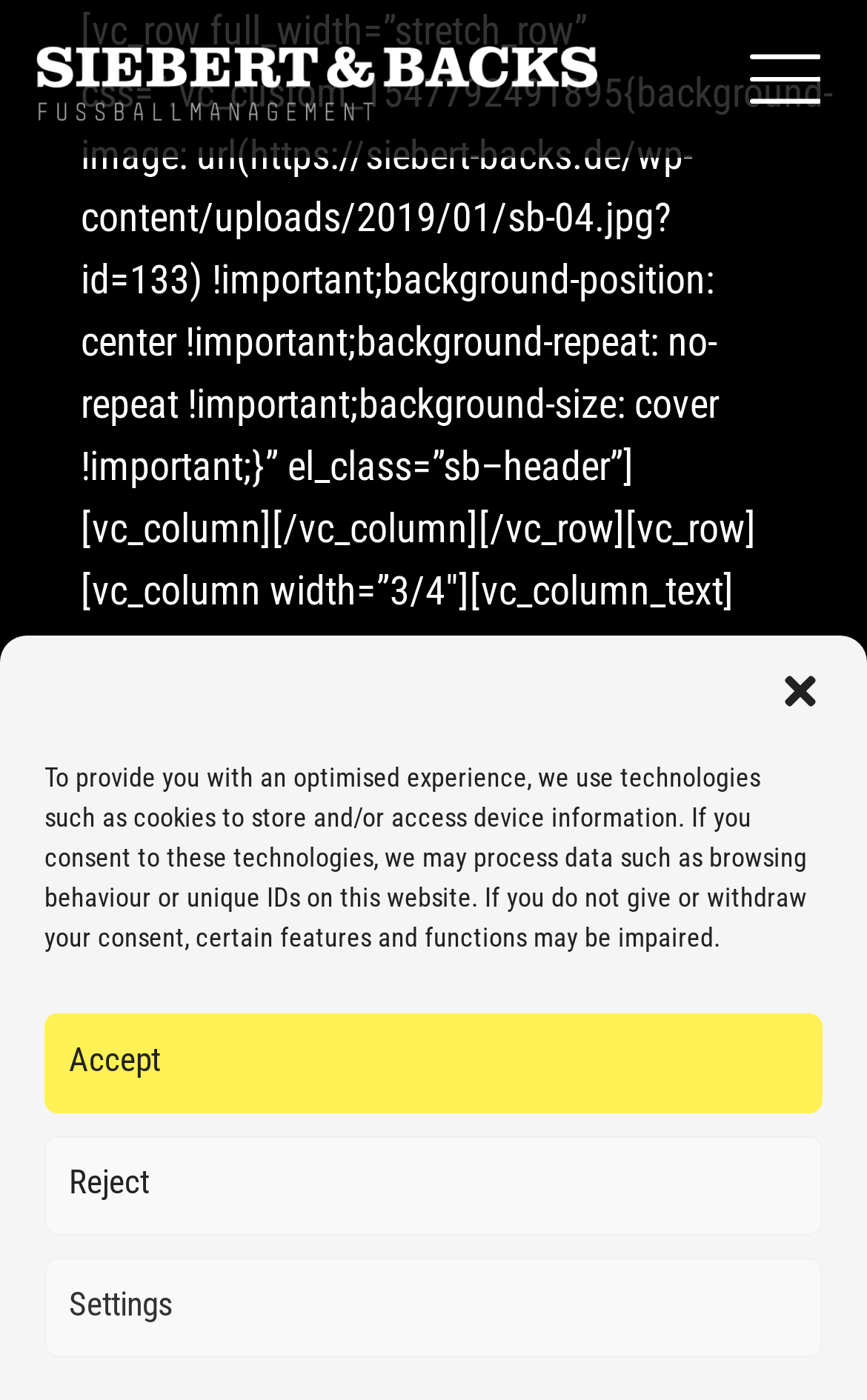Answer this question using a single word or a brief phrase:
What is the background image of the header?

sb-04.jpg